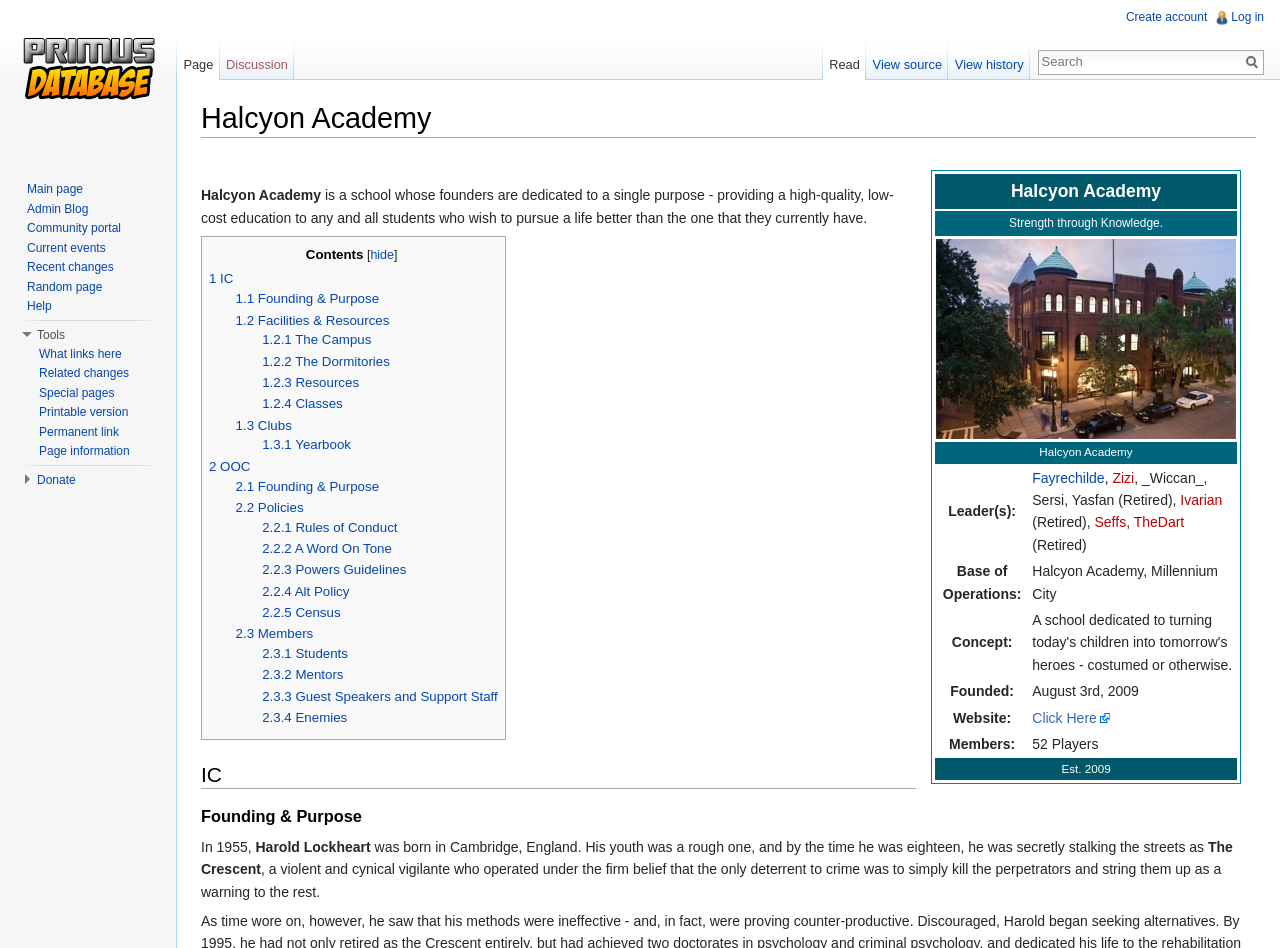Find the bounding box coordinates of the UI element according to this description: "2.2.2 A Word On Tone".

[0.205, 0.571, 0.306, 0.587]